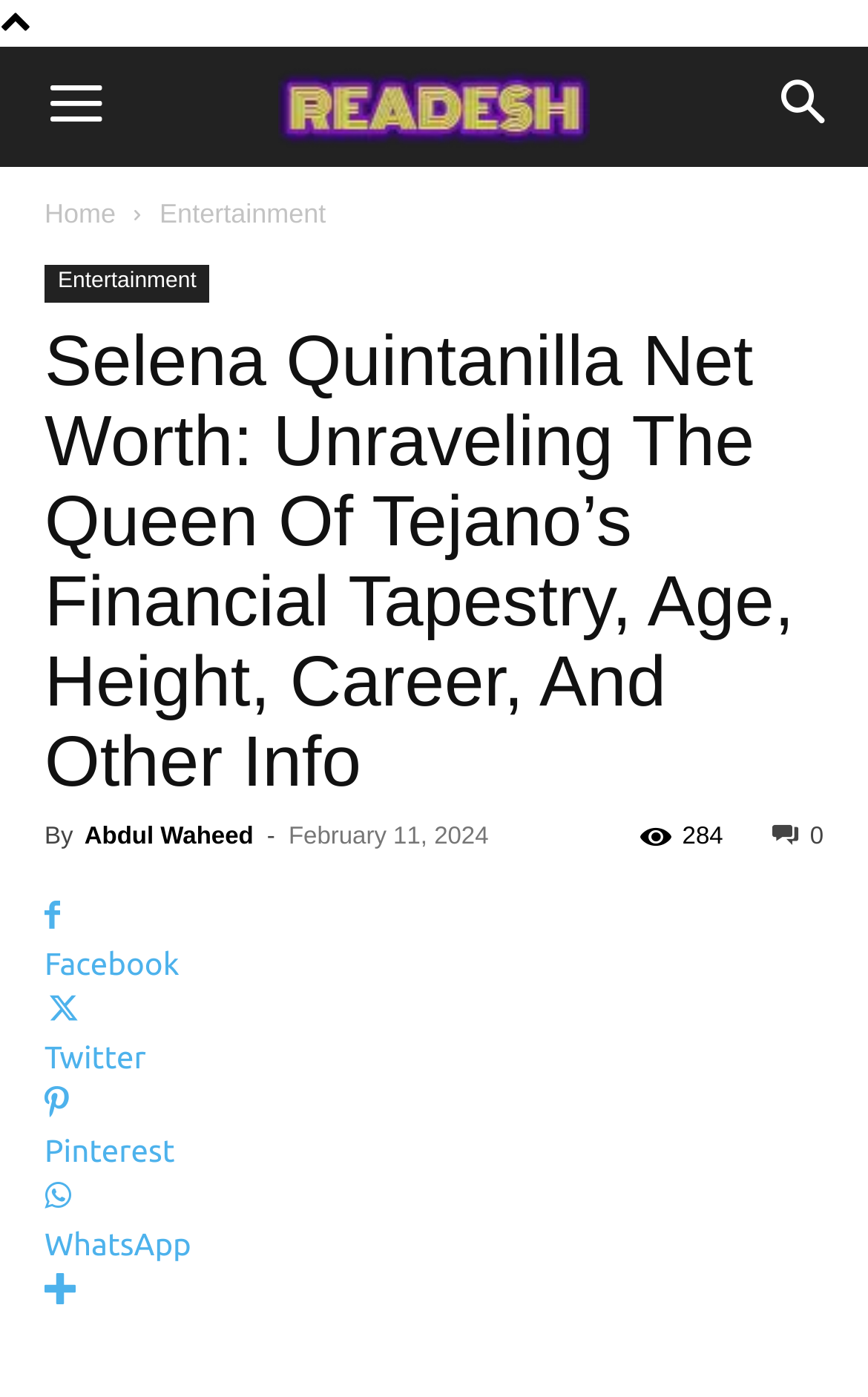Based on the description "Abdul Waheed", find the bounding box of the specified UI element.

[0.097, 0.589, 0.292, 0.609]